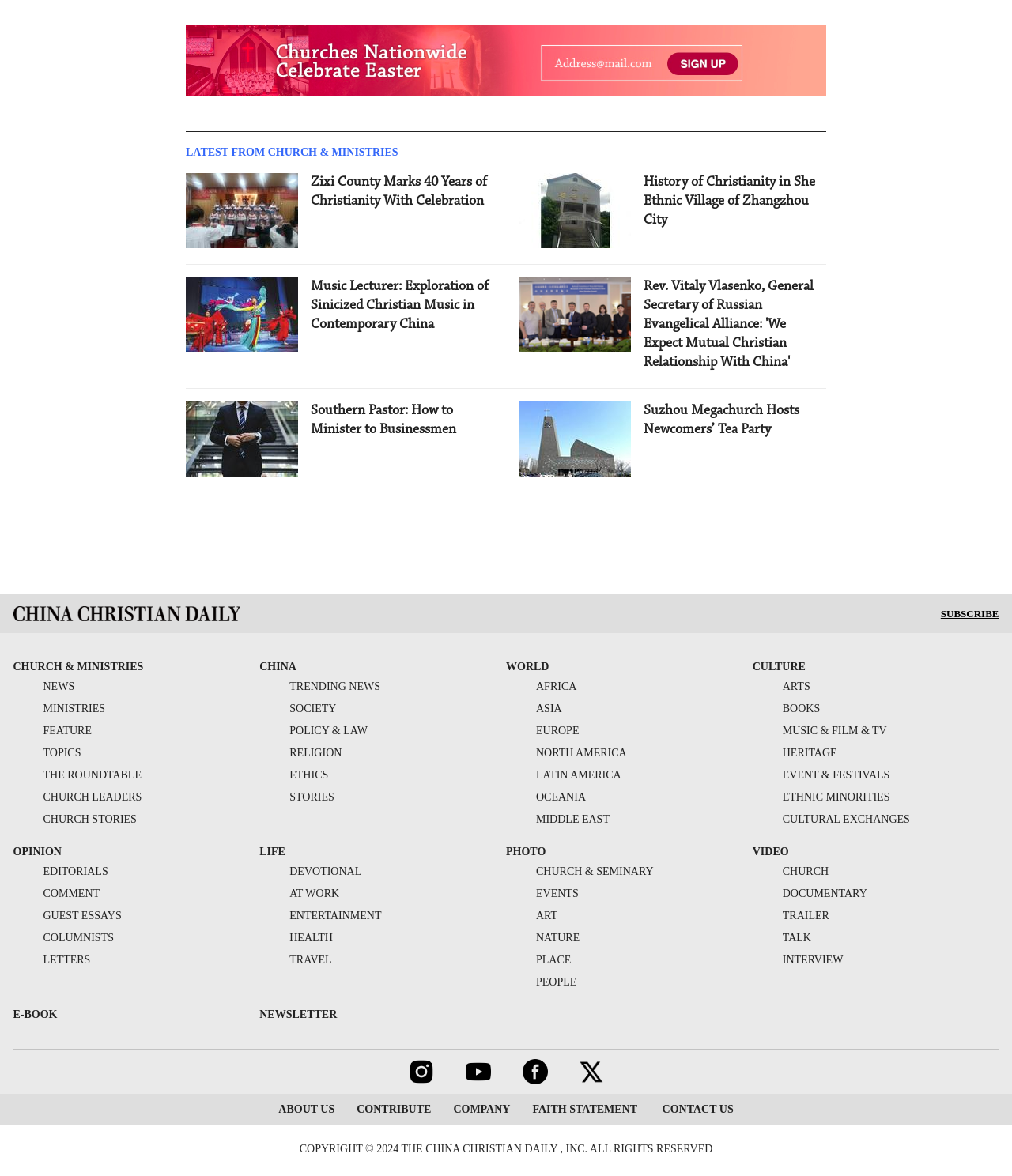Please find and report the bounding box coordinates of the element to click in order to perform the following action: "Read the article 'Zixi County Marks 40 Years of Christianity With Celebration'". The coordinates should be expressed as four float numbers between 0 and 1, in the format [left, top, right, bottom].

[0.307, 0.147, 0.5, 0.211]